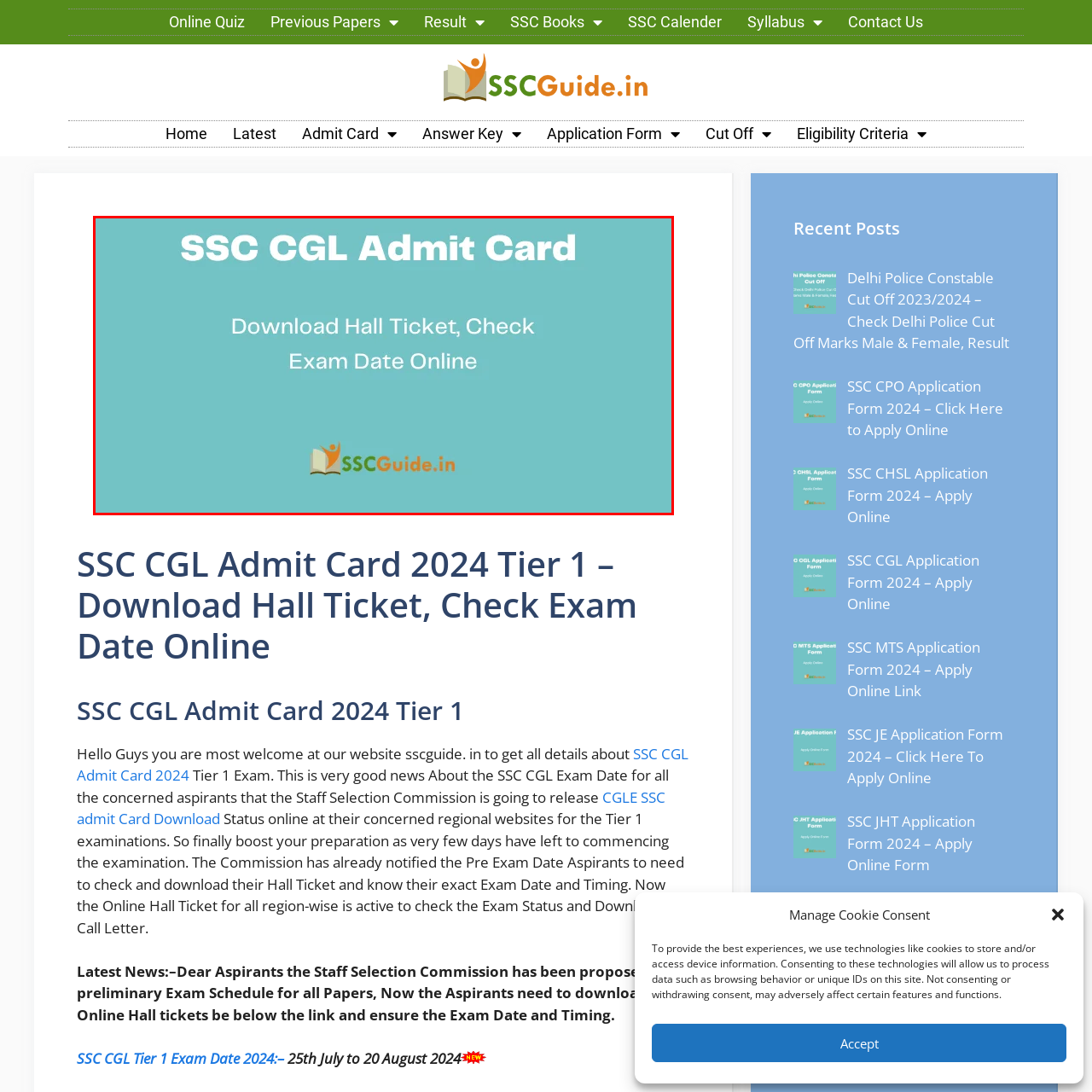What is the purpose of the image?
Focus on the image highlighted by the red bounding box and give a comprehensive answer using the details from the image.

The caption suggests that the image is part of an informational section designed to guide candidates through the process of accessing their admit cards for the 2024 Tier 1 examination, implying that the image serves as a guide for candidates.